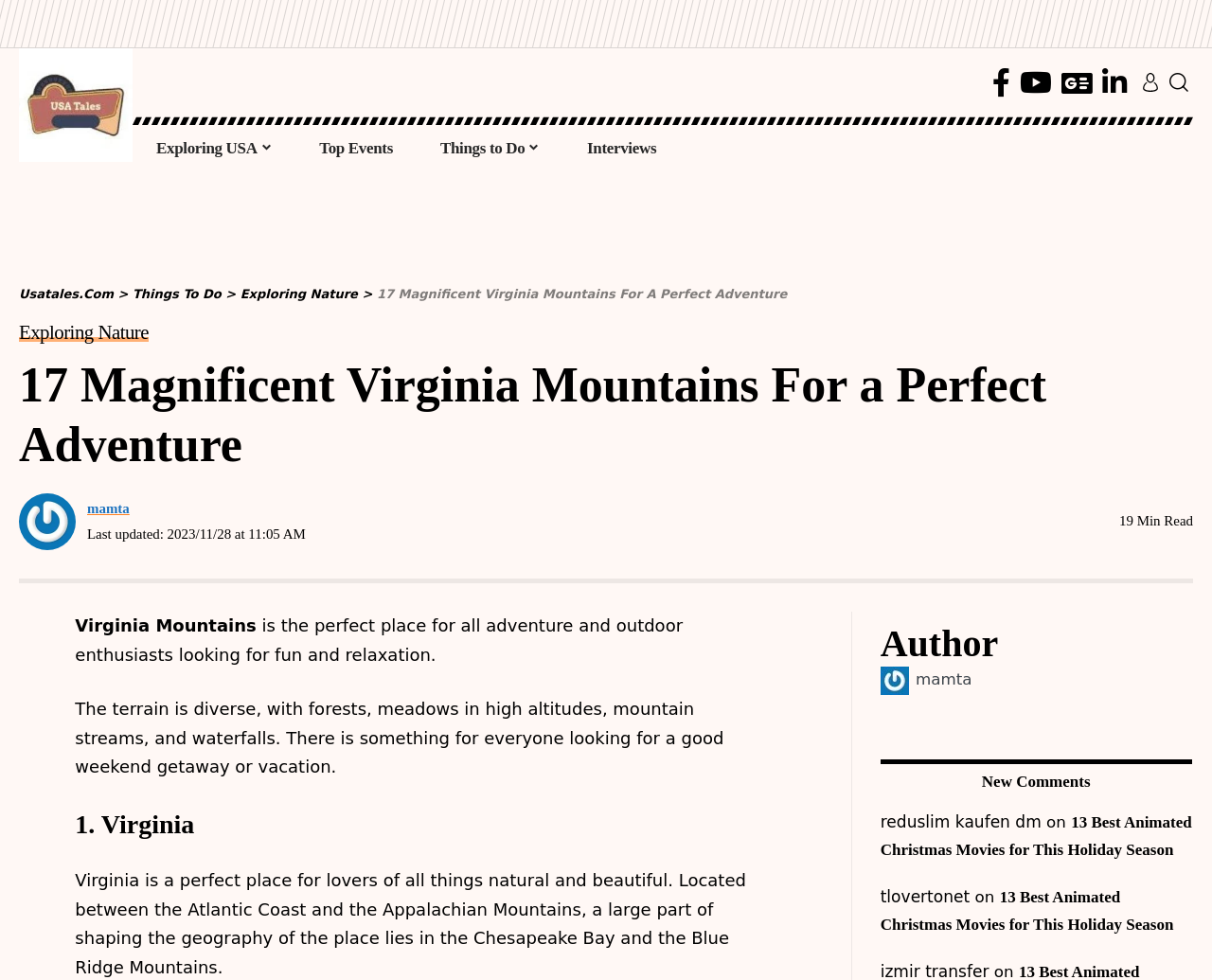Review the image closely and give a comprehensive answer to the question: What type of activities can be done in Virginia Mountains?

I found the answer by reading the static text at the top of the webpage, which mentions that Virginia Mountains is the perfect place for 'all adventure and outdoor enthusiasts looking for fun and relaxation'. This suggests that the mountains offer a range of activities that cater to different interests and preferences, including fun and relaxation.